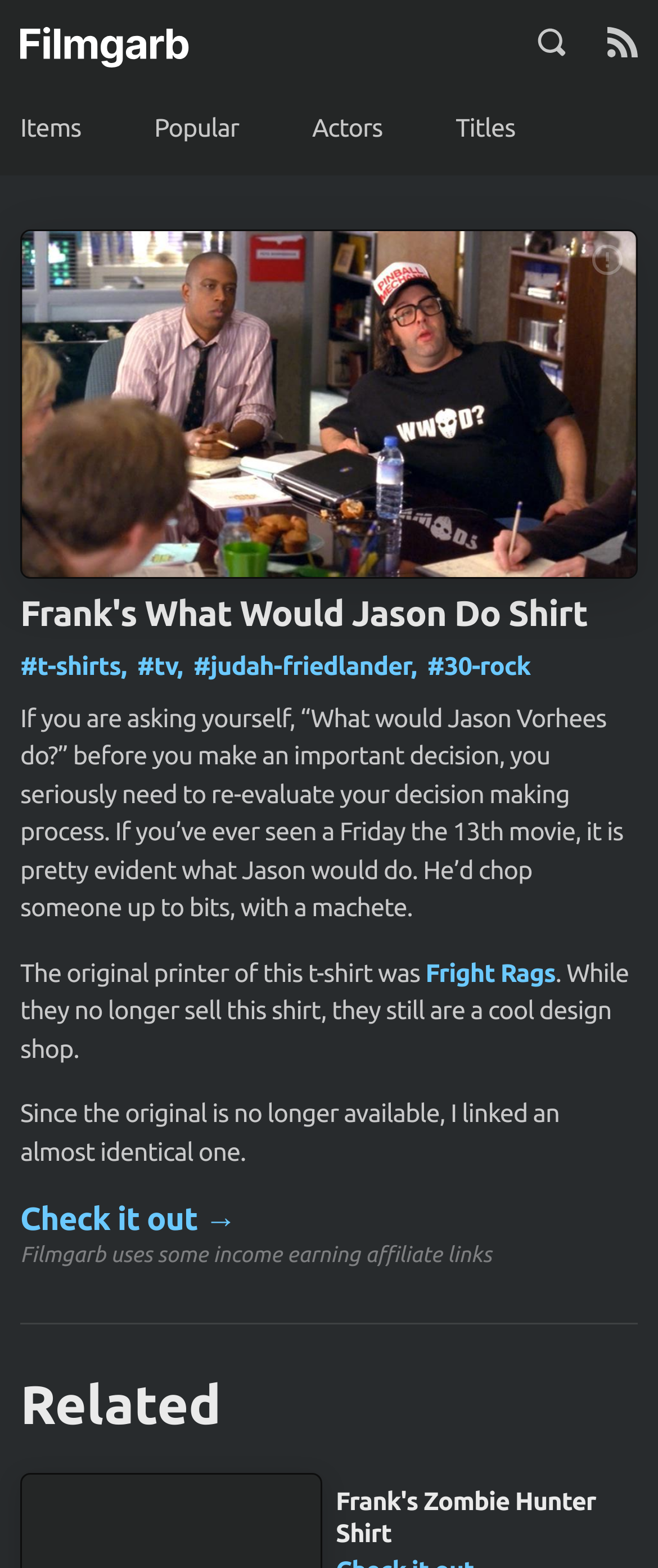Respond to the following query with just one word or a short phrase: 
What is the category of the shirt?

T-shirts